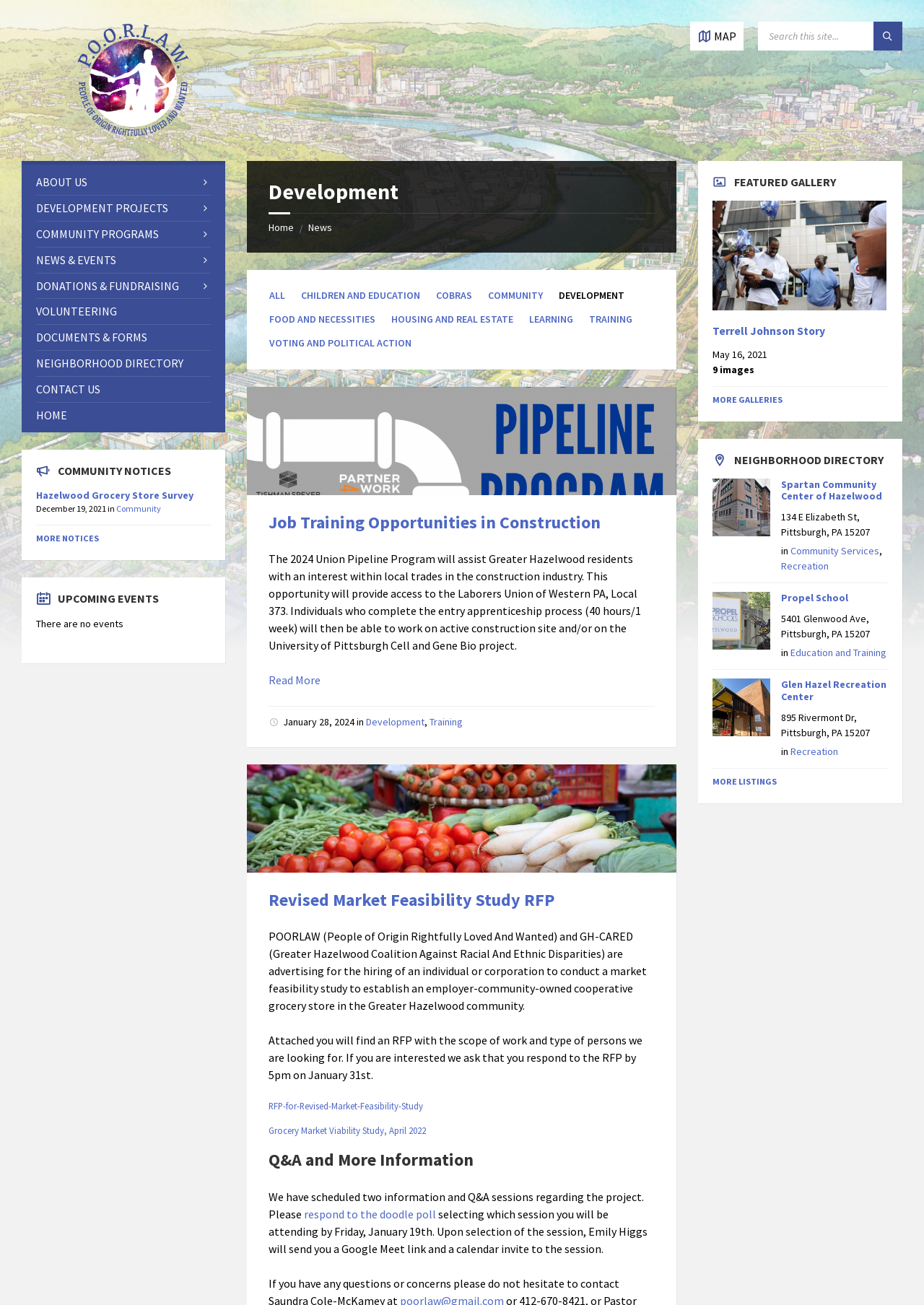What is the purpose of the 2024 Union Pipeline Program?
Answer the question with as much detail as possible.

The purpose of the 2024 Union Pipeline Program can be found in the article 'Job Training Opportunities in Construction', which states that the program will assist Greater Hazelwood residents with an interest in local trades in the construction industry.